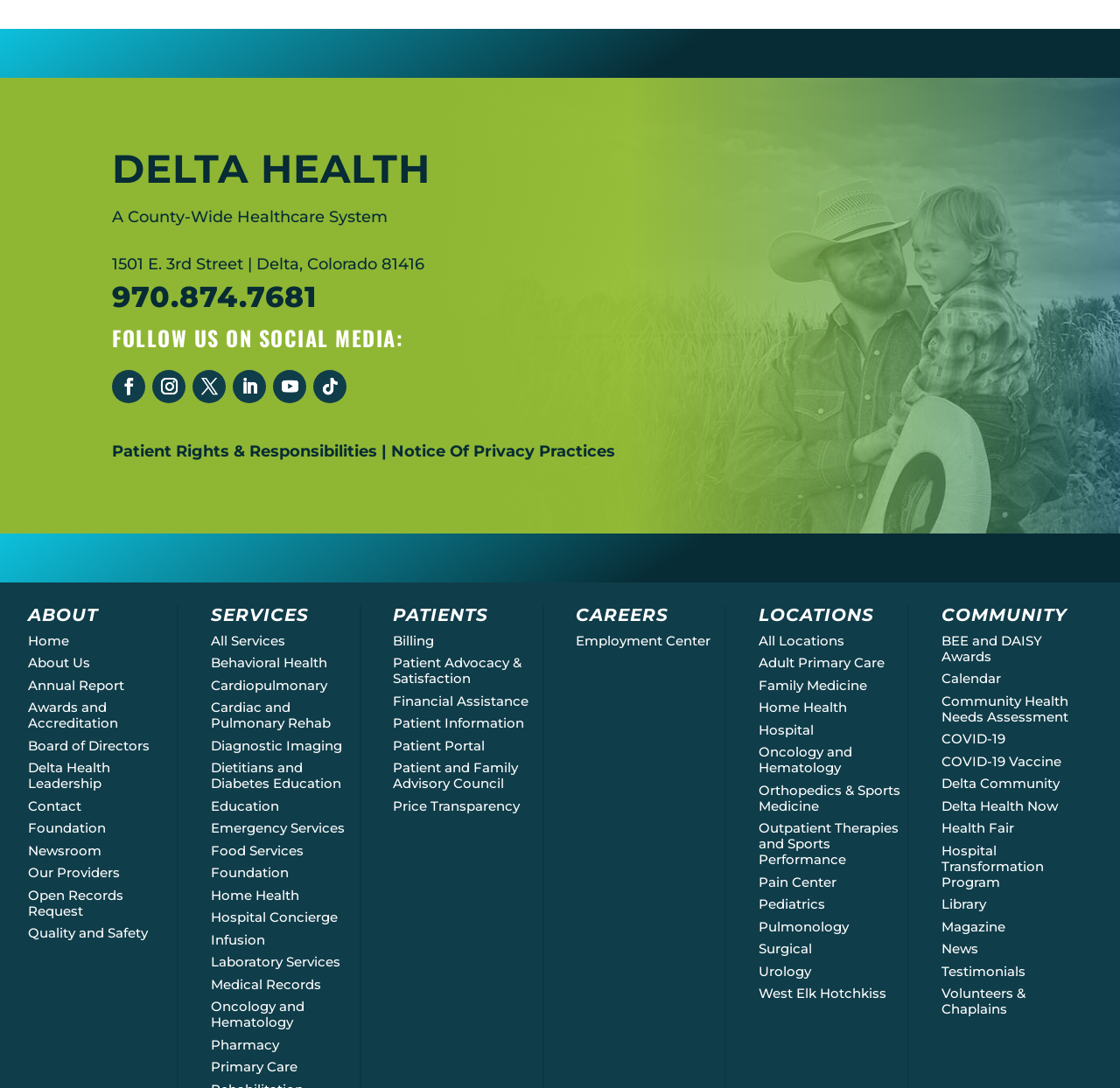Provide a single word or phrase to answer the given question: 
What are the different services provided by the healthcare system?

Multiple